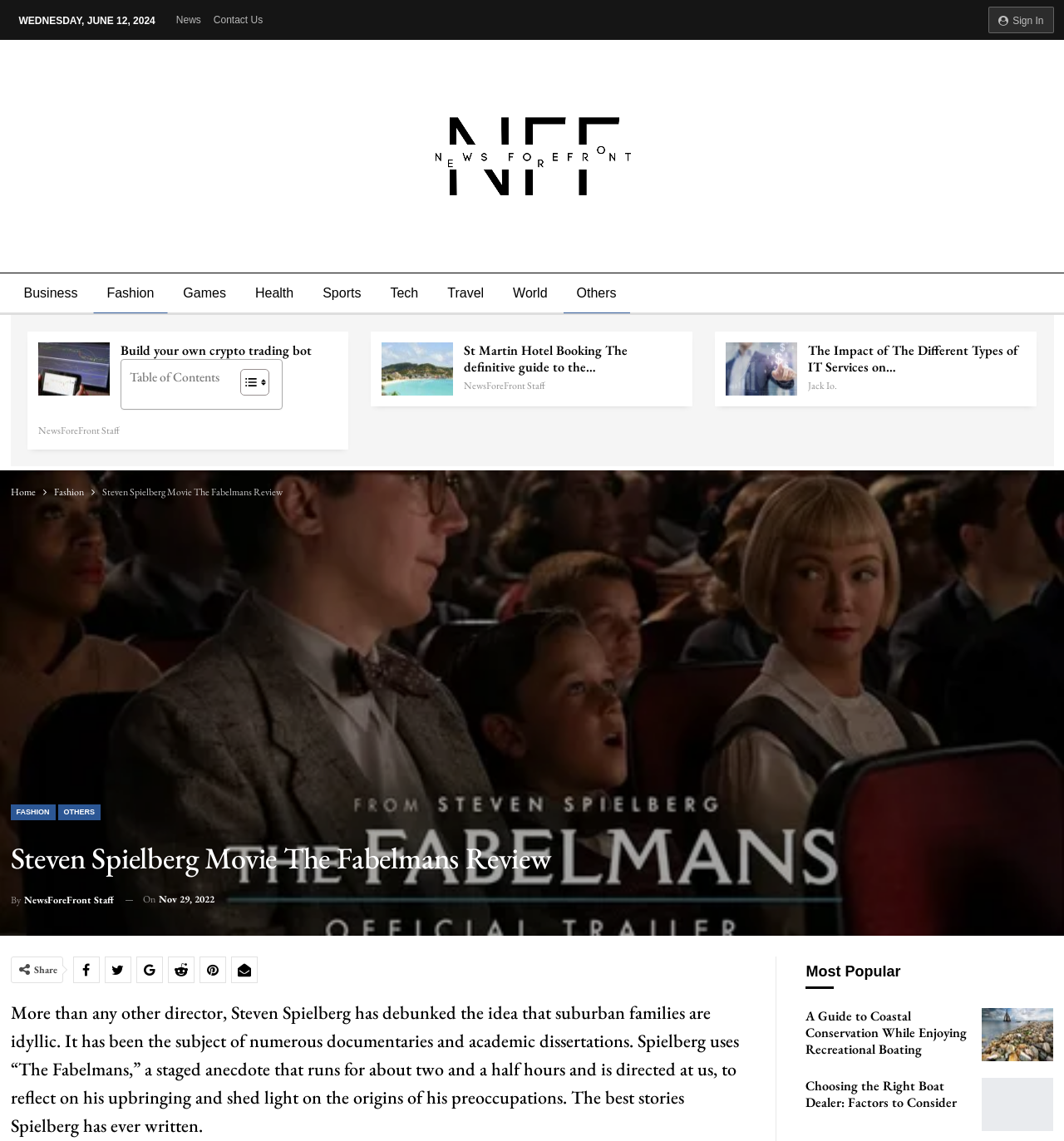Can you specify the bounding box coordinates for the region that should be clicked to fulfill this instruction: "Visit News ForeFront".

[0.401, 0.108, 0.599, 0.155]